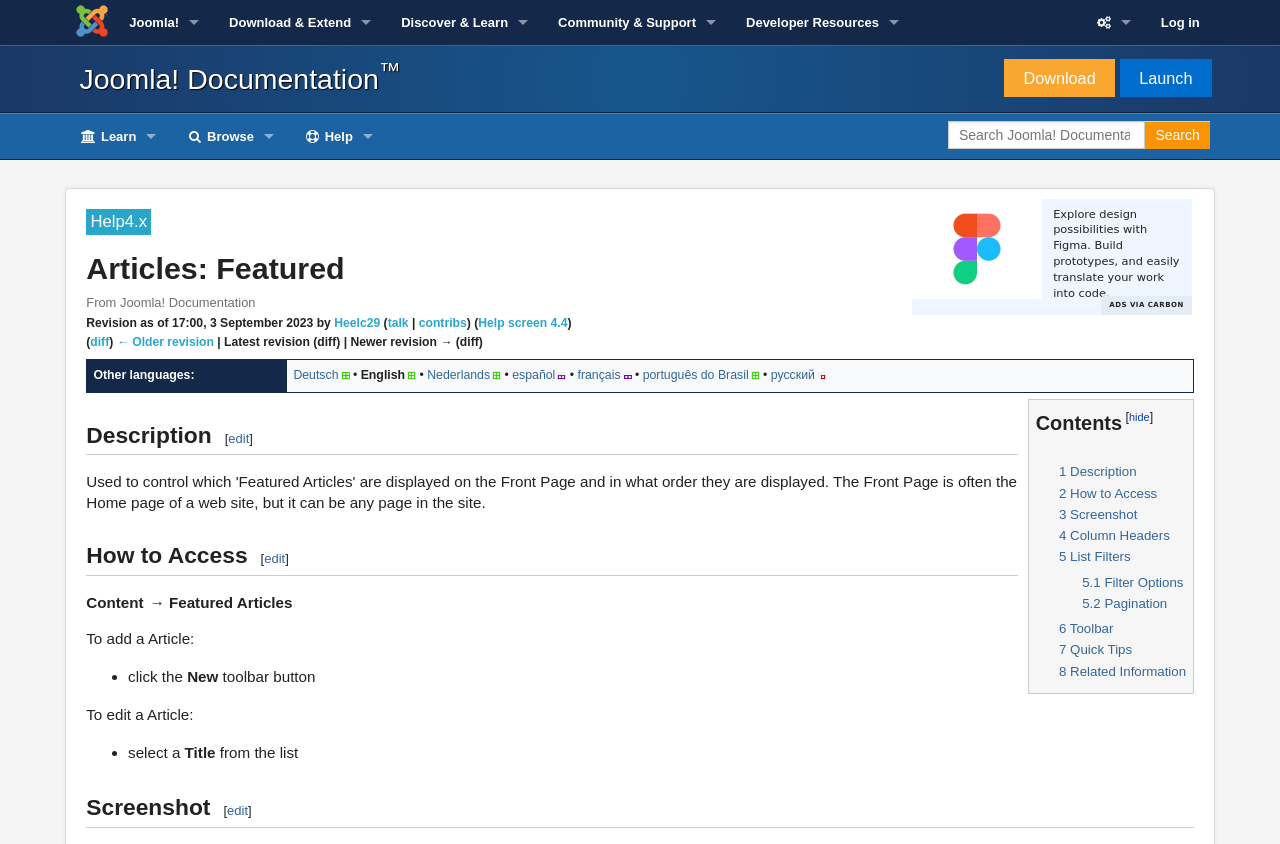What is the purpose of the search box?
Please look at the screenshot and answer using one word or phrase.

Search Joomla! Documentation